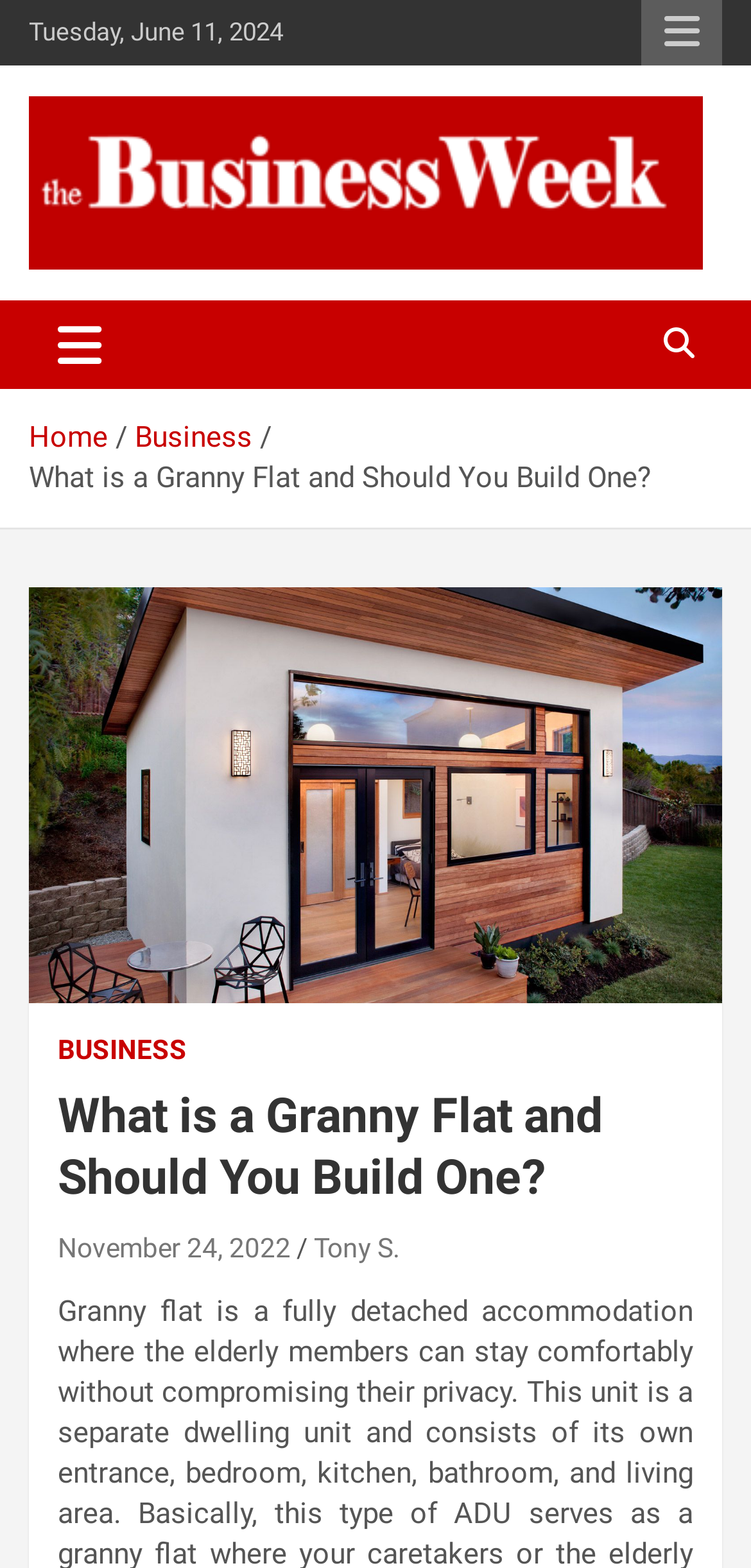Who is the author of the article?
Based on the image, provide a one-word or brief-phrase response.

Tony S.